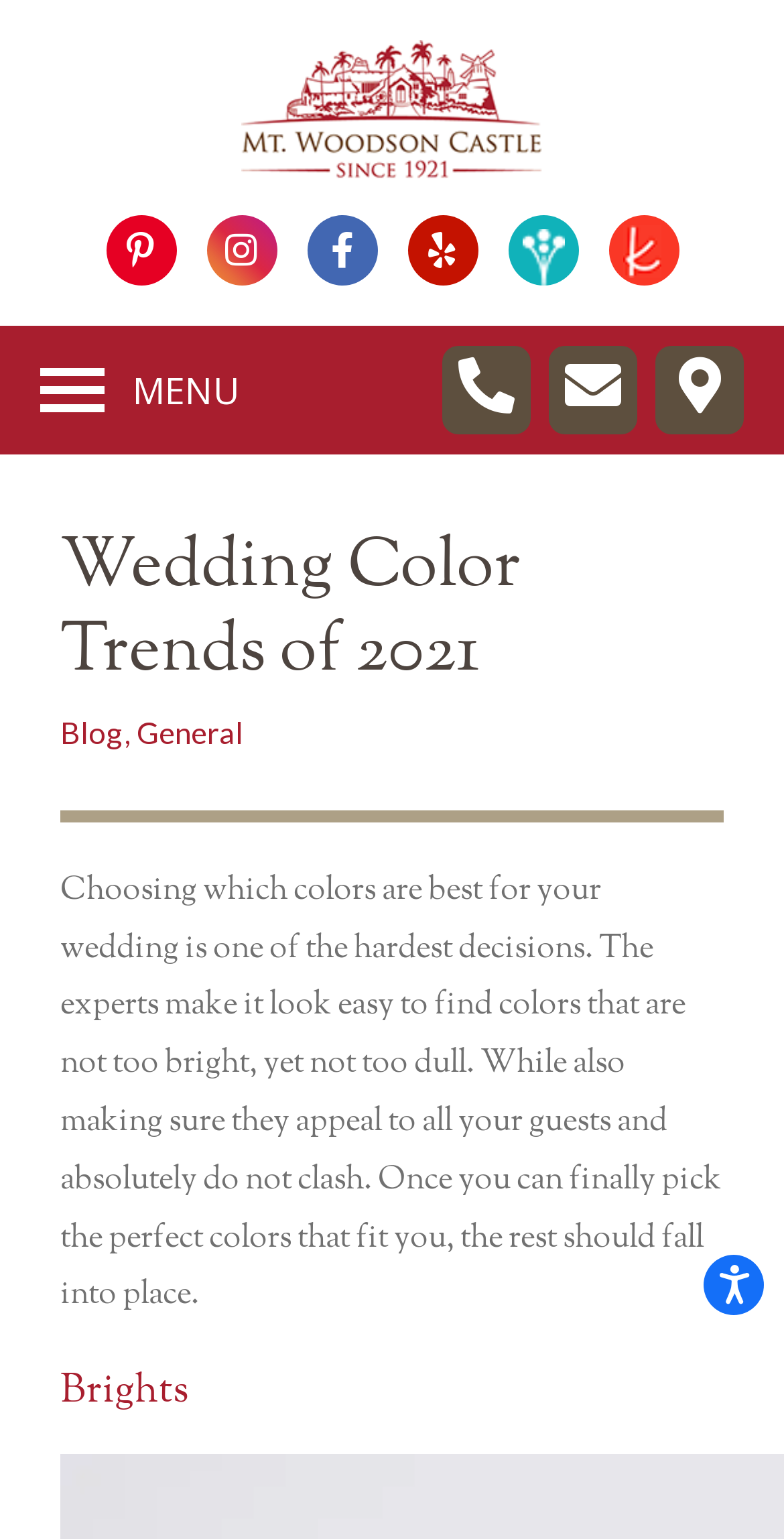Locate and generate the text content of the webpage's heading.

Wedding Color Trends of 2021